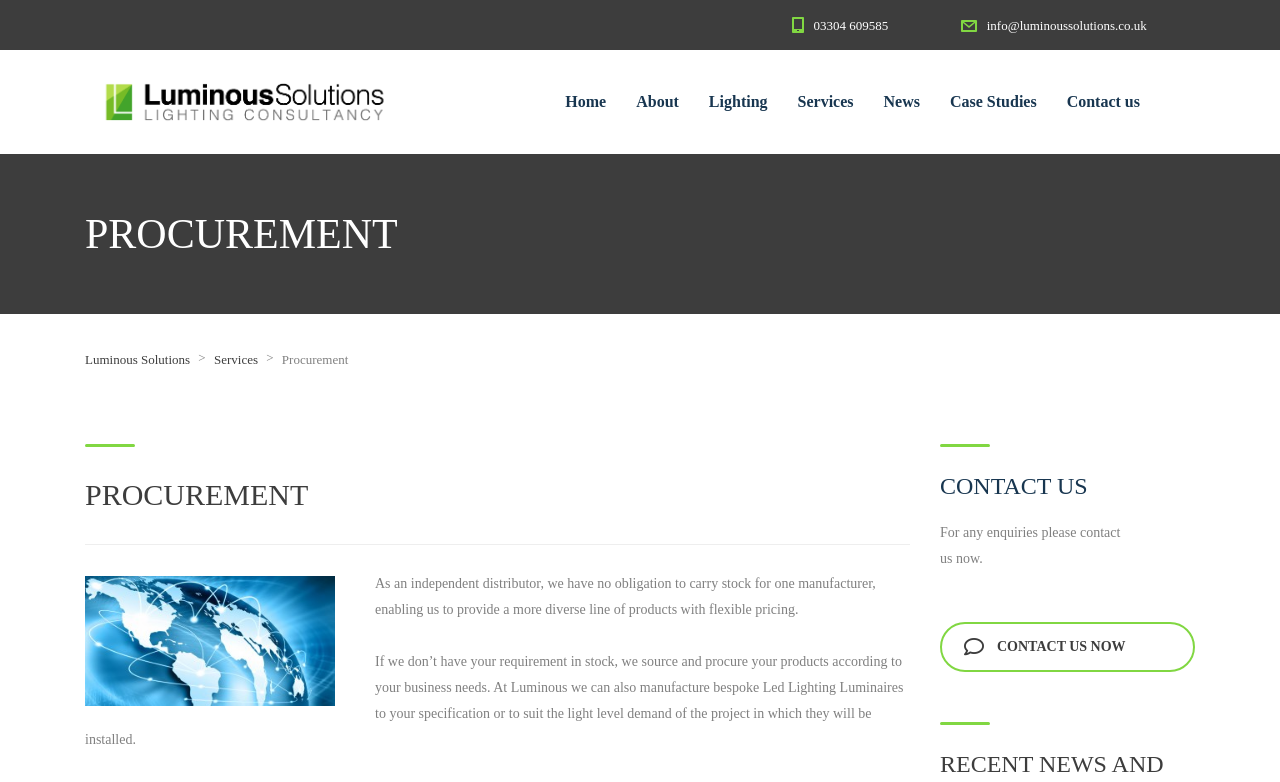Please provide the bounding box coordinates for the element that needs to be clicked to perform the instruction: "Call the phone number". The coordinates must consist of four float numbers between 0 and 1, formatted as [left, top, right, bottom].

[0.636, 0.022, 0.694, 0.042]